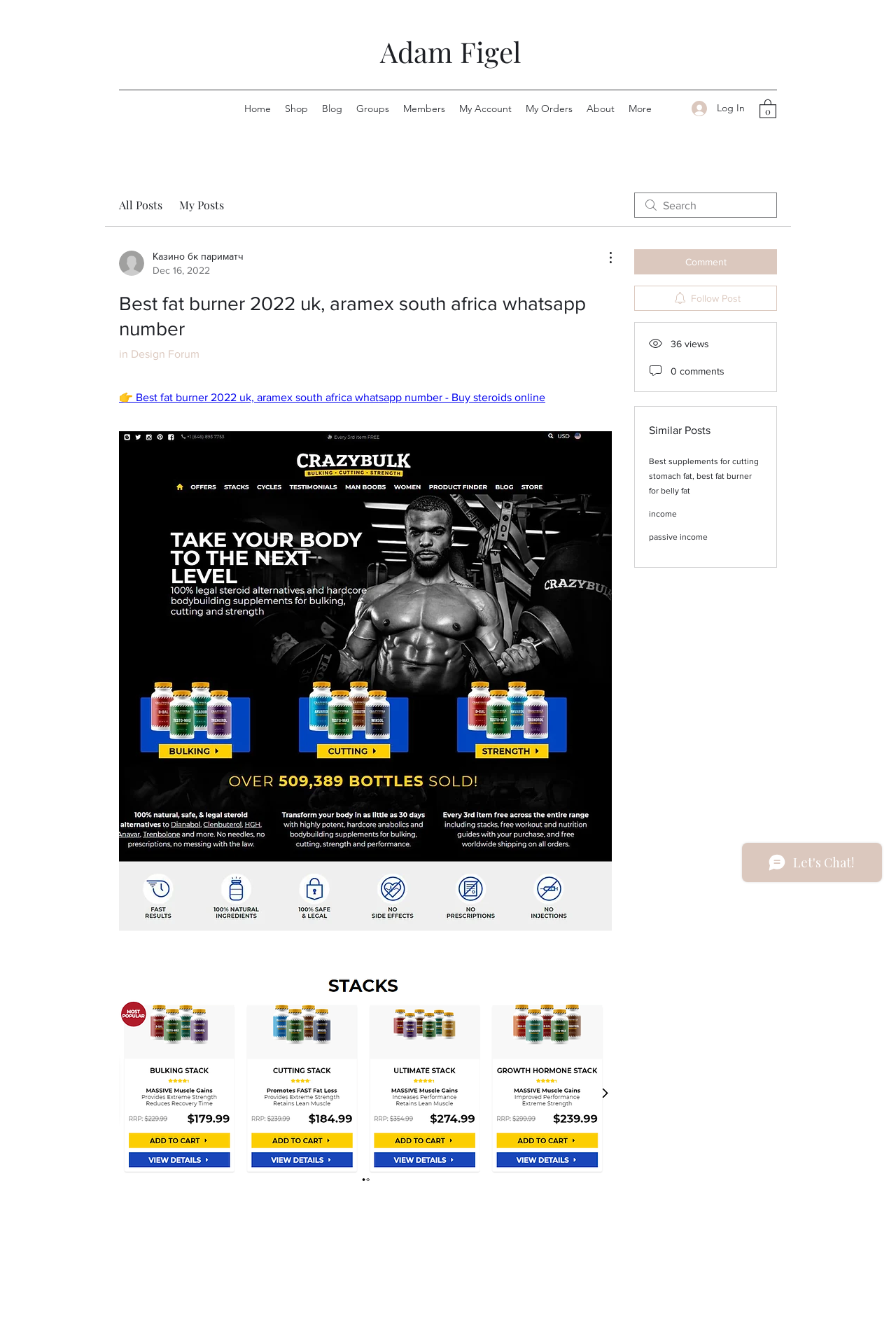Find the coordinates for the bounding box of the element with this description: "Shop".

[0.31, 0.073, 0.352, 0.089]